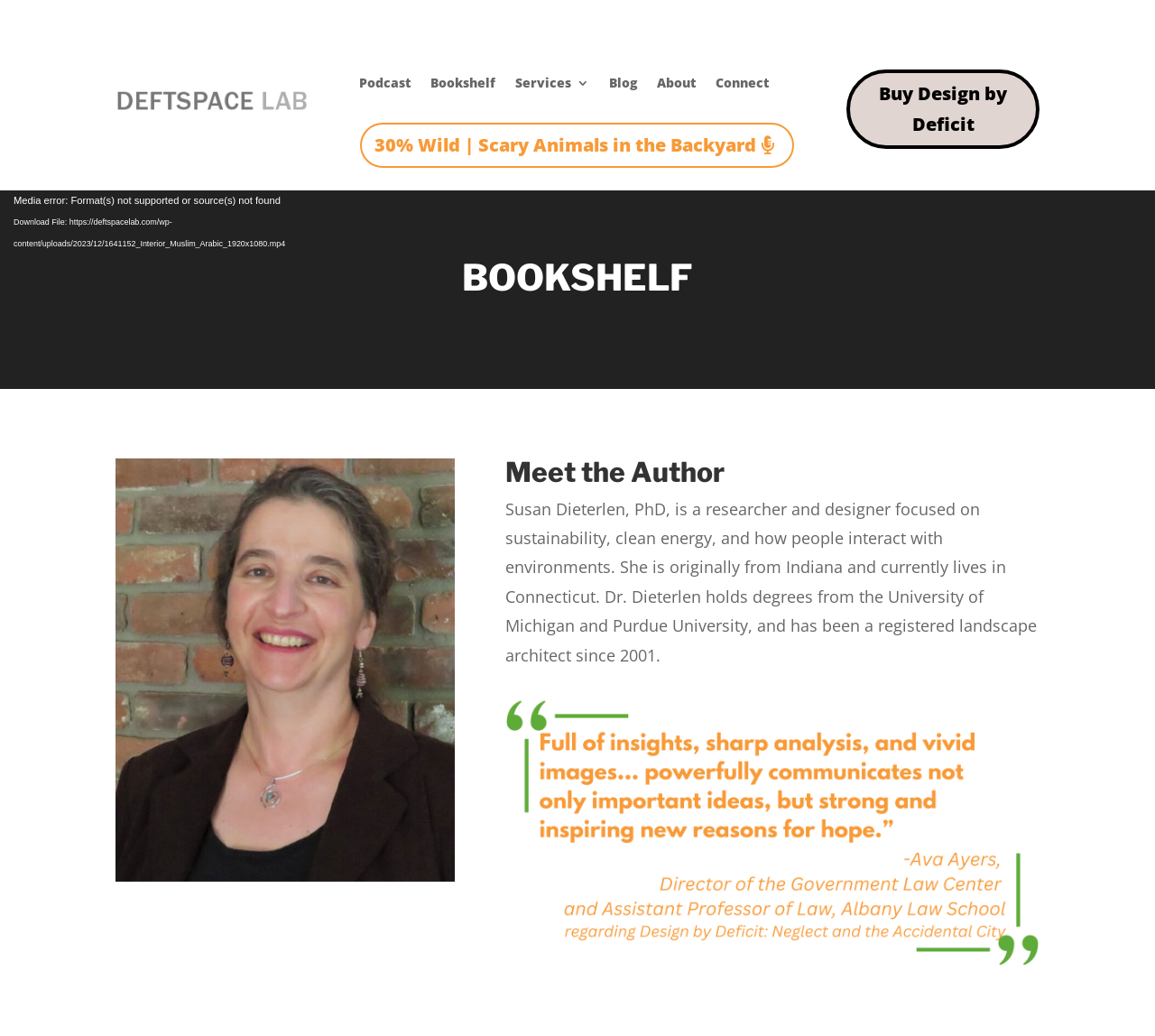Please provide the bounding box coordinates for the element that needs to be clicked to perform the following instruction: "Click on the 'deftspace lab' link". The coordinates should be given as four float numbers between 0 and 1, i.e., [left, top, right, bottom].

[0.1, 0.095, 0.267, 0.111]